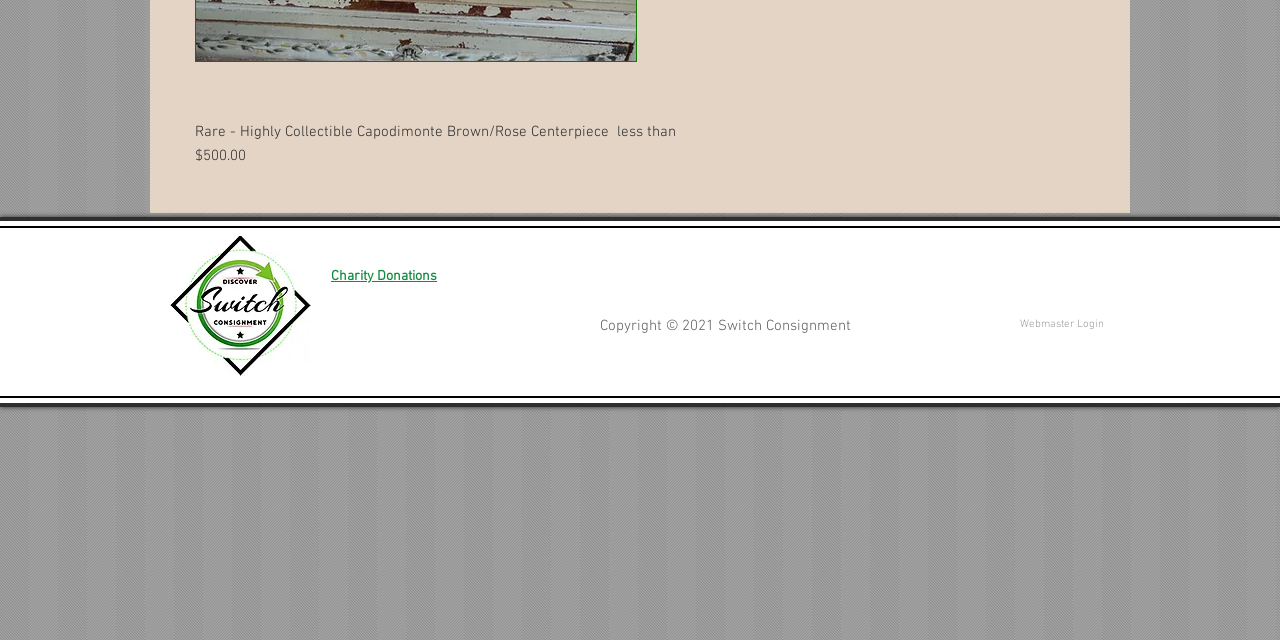Bounding box coordinates should be provided in the format (top-left x, top-left y, bottom-right x, bottom-right y) with all values between 0 and 1. Identify the bounding box for this UI element: Charity Donations

[0.259, 0.419, 0.341, 0.445]